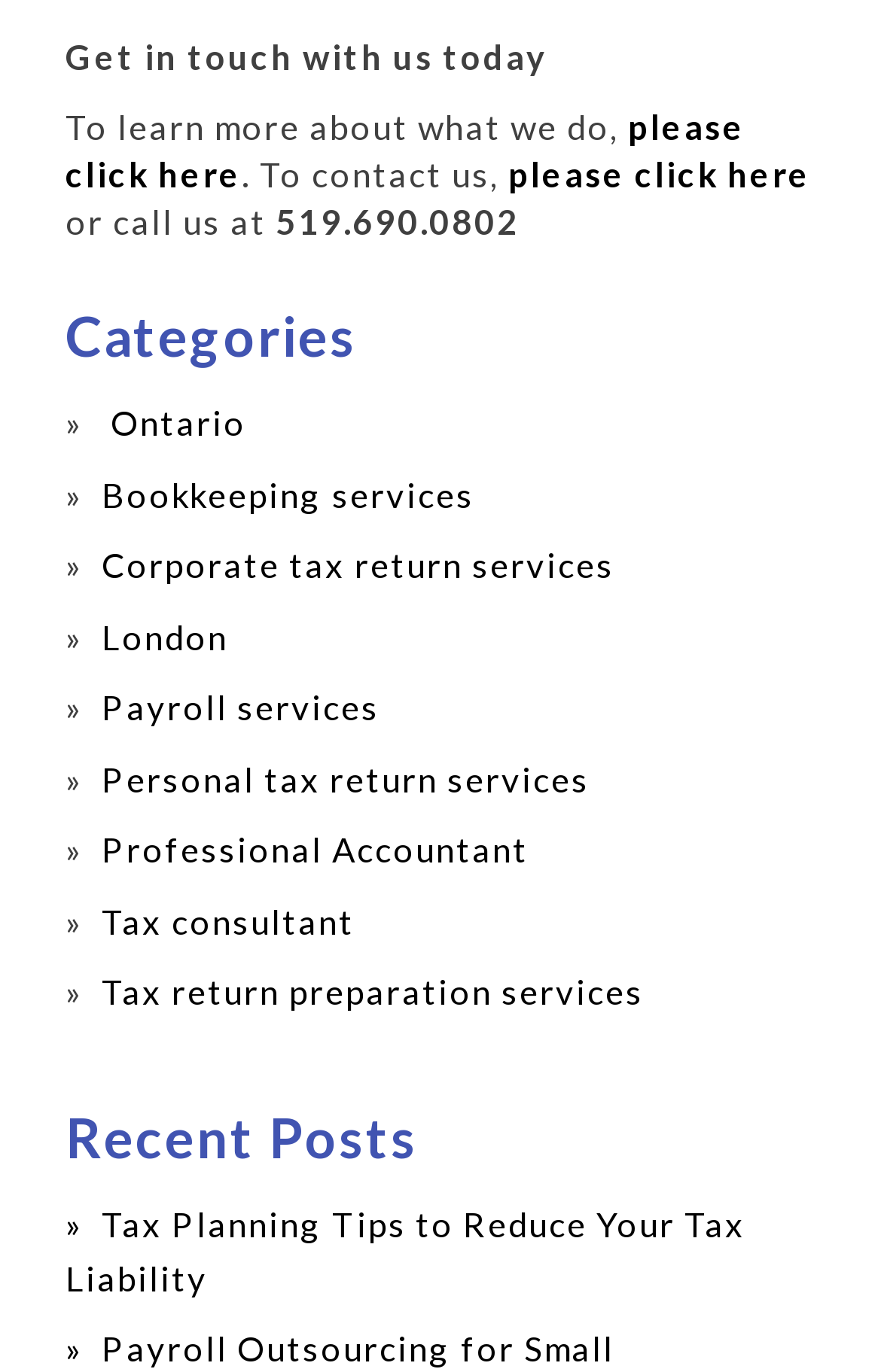Respond to the question below with a single word or phrase:
What is the topic of the recent post?

Tax Planning Tips